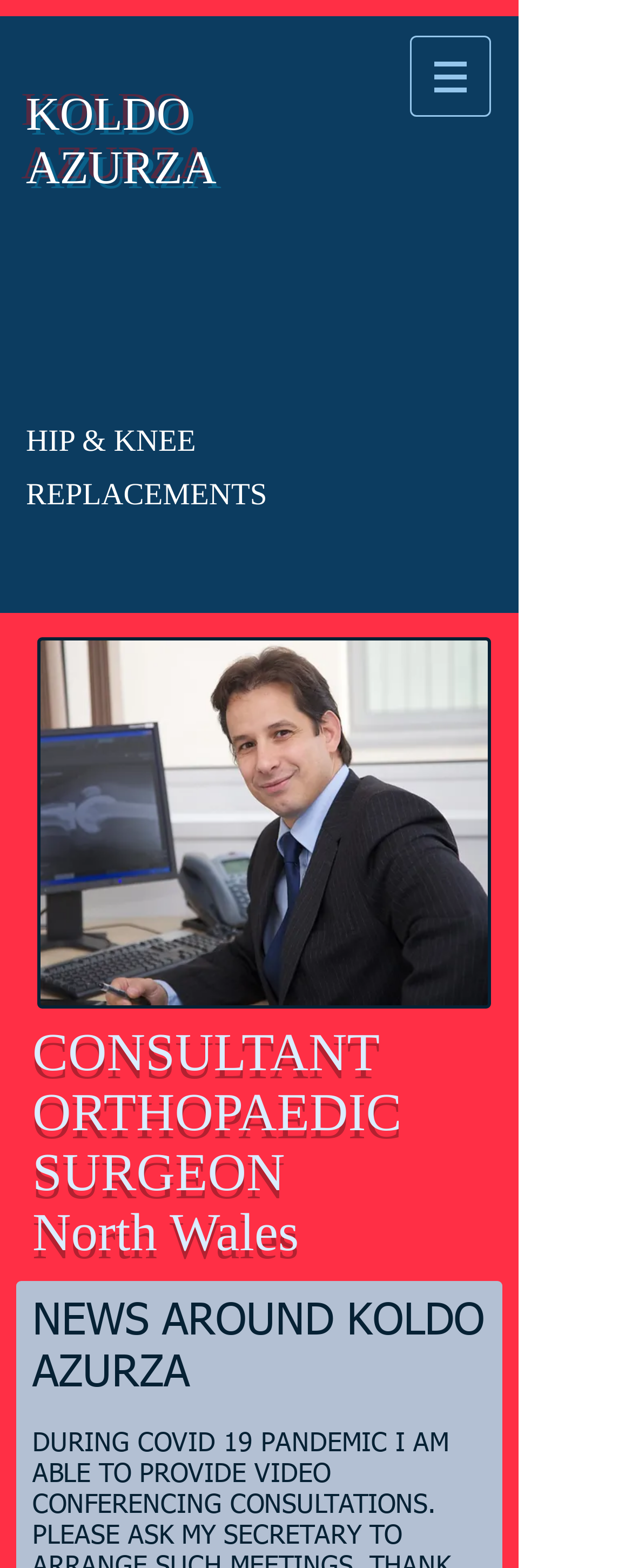What is the name of the orthopaedic surgeon?
Respond with a short answer, either a single word or a phrase, based on the image.

Koldo Azurza